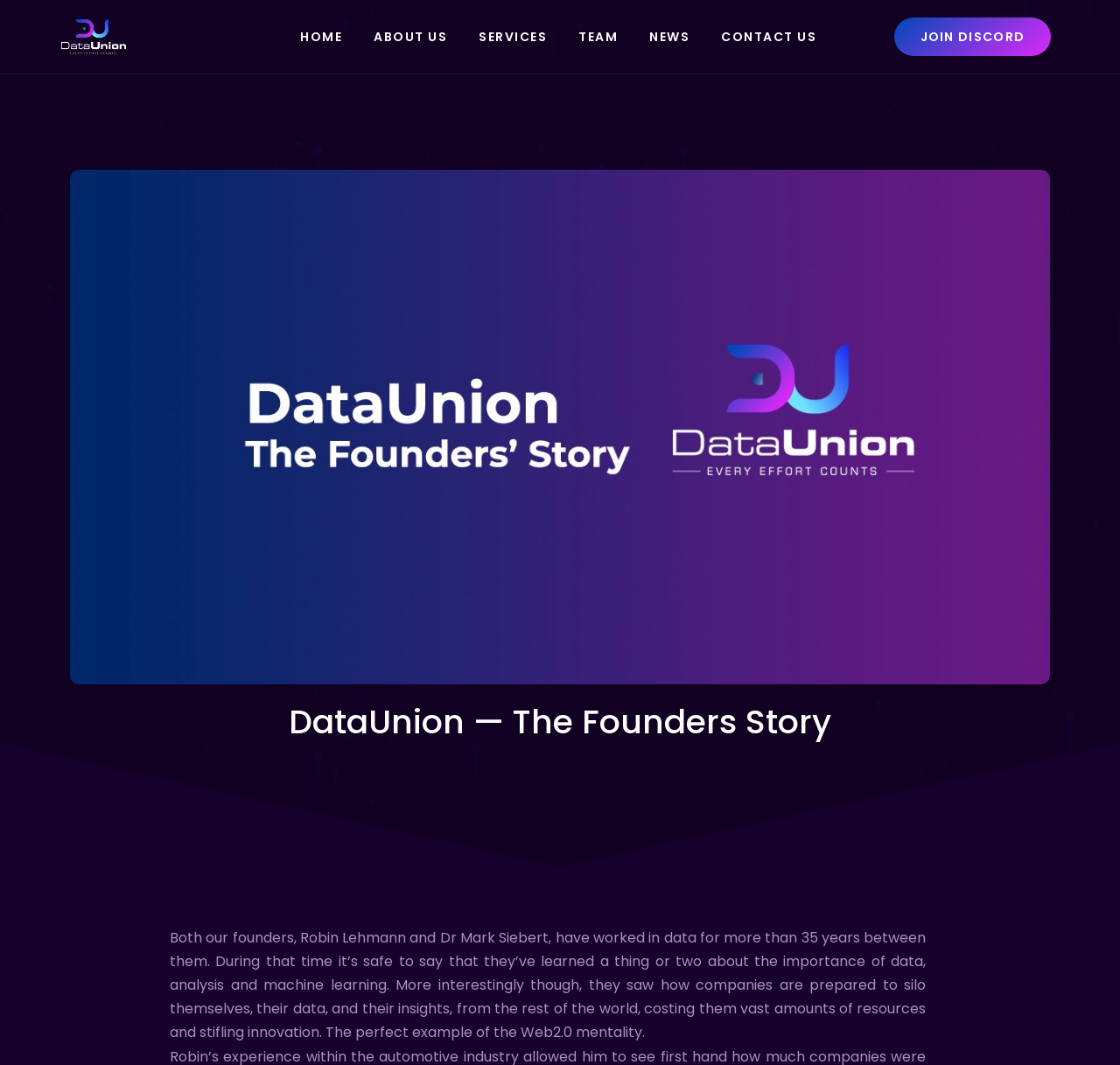Locate the bounding box of the UI element described in the following text: "Join Discord".

[0.798, 0.016, 0.938, 0.053]